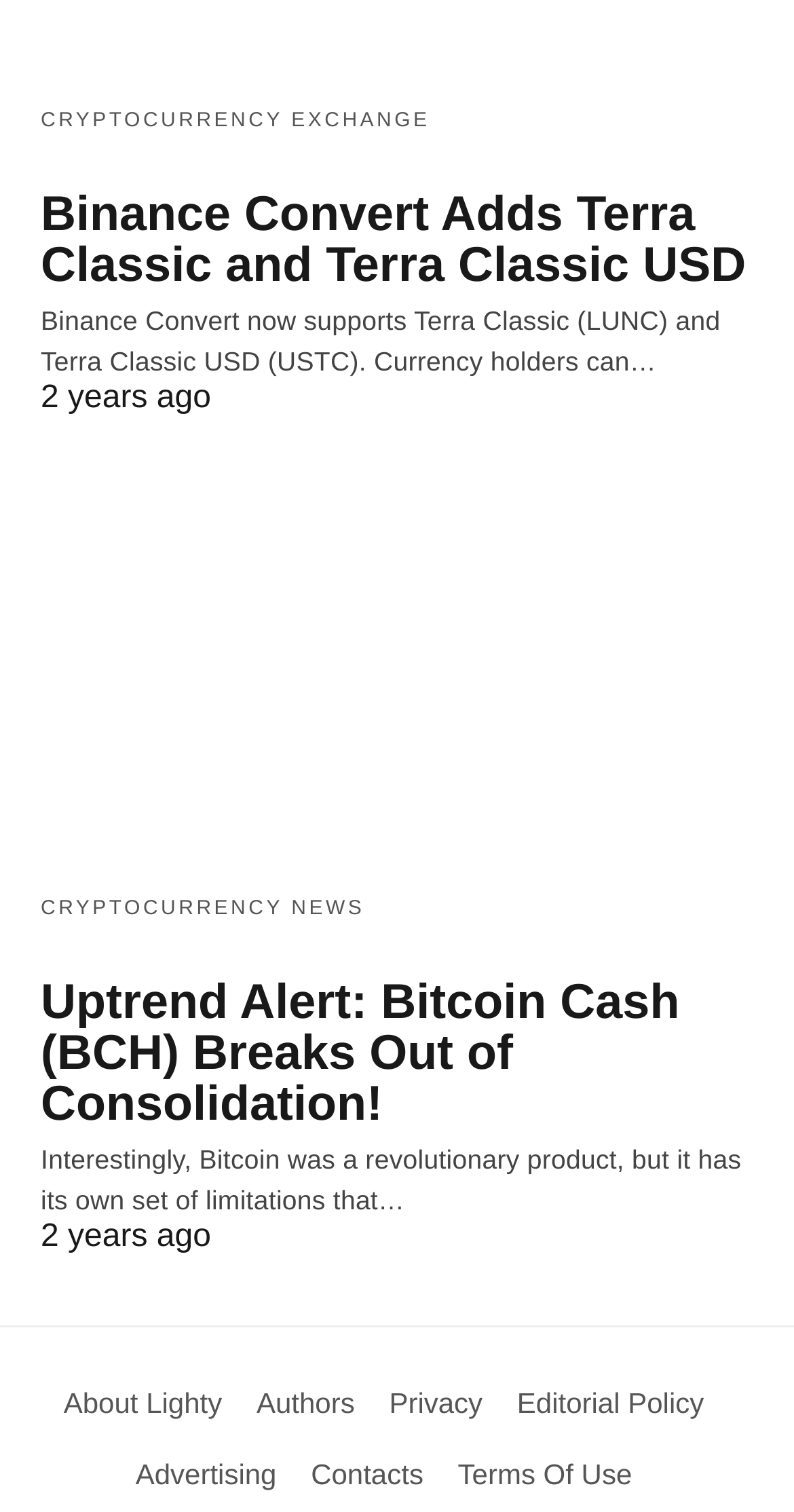What is the name of the cryptocurrency exchange mentioned?
Using the image, provide a concise answer in one word or a short phrase.

Binance